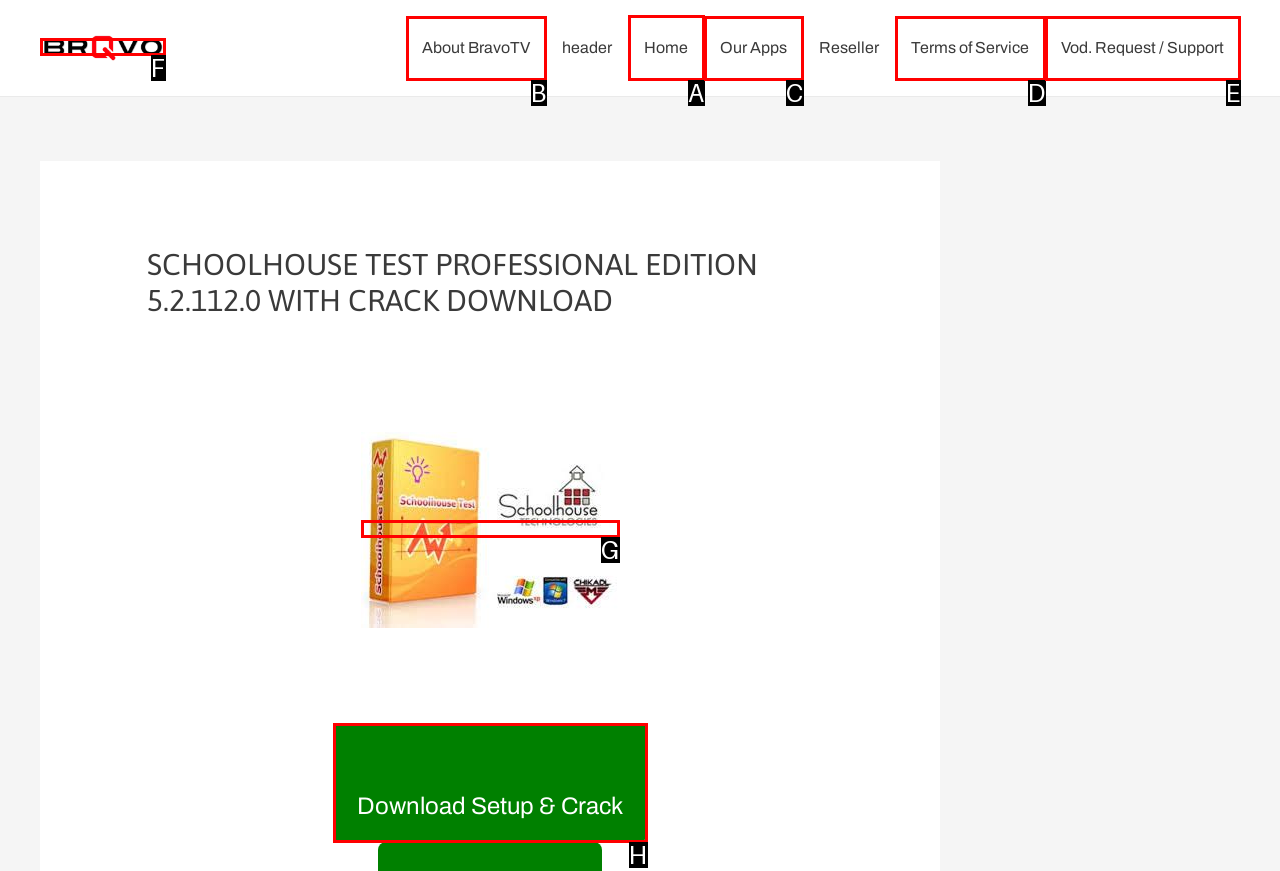Point out the correct UI element to click to carry out this instruction: Visit the Home page
Answer with the letter of the chosen option from the provided choices directly.

A